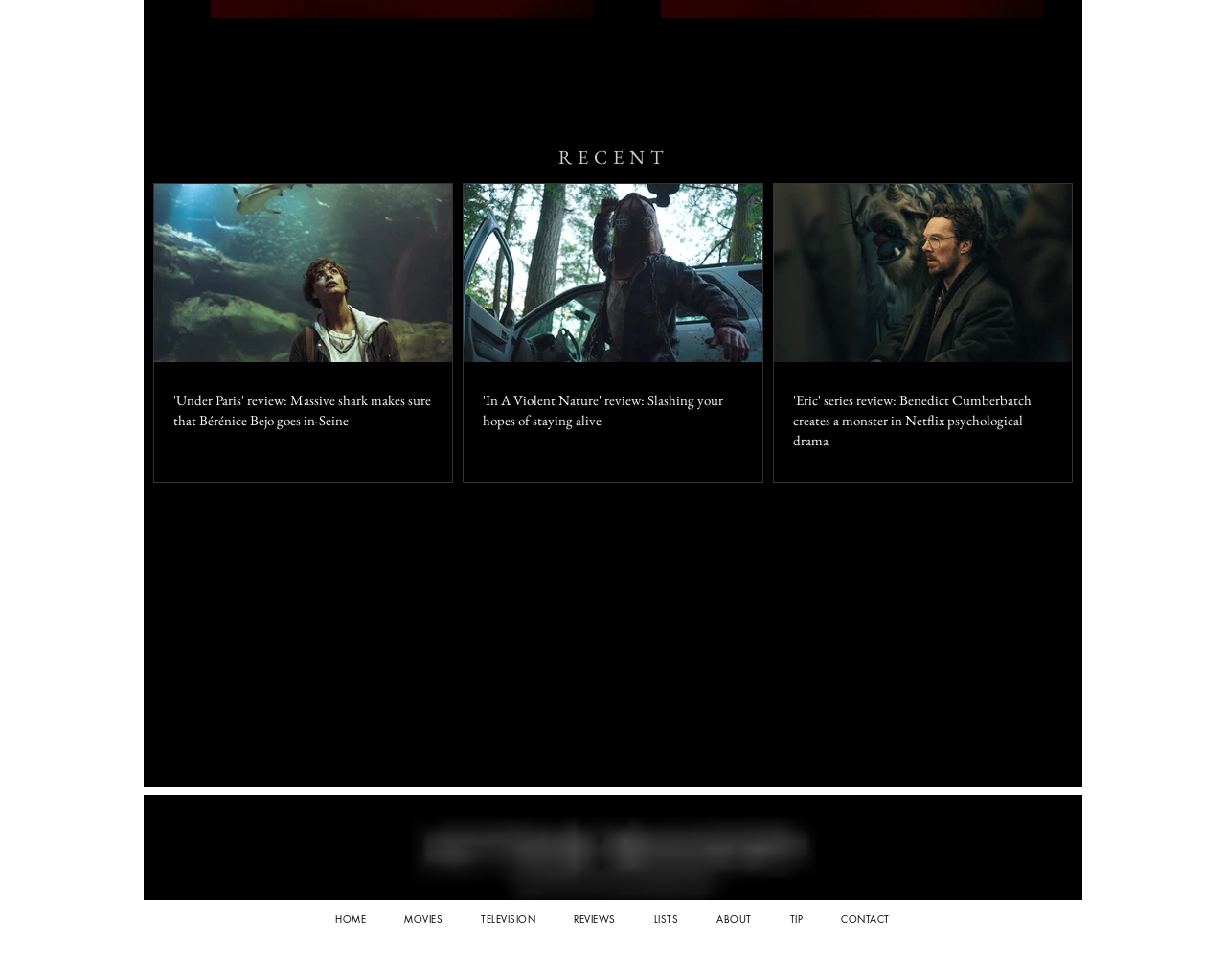Identify the bounding box coordinates of the area that should be clicked in order to complete the given instruction: "Read 'Under Paris' review". The bounding box coordinates should be four float numbers between 0 and 1, i.e., [left, top, right, bottom].

[0.141, 0.398, 0.353, 0.439]